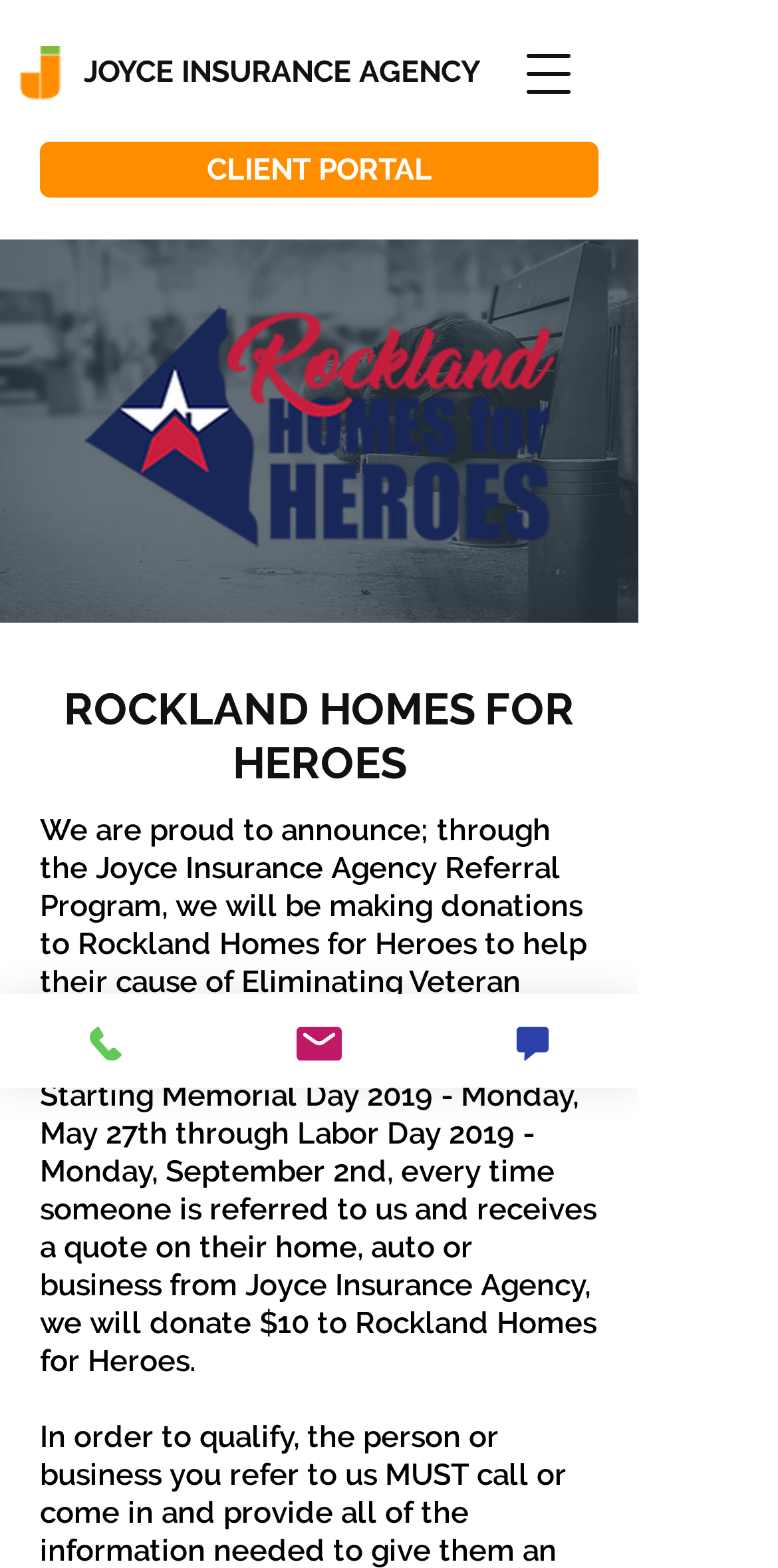Identify the bounding box coordinates for the UI element described as: "Email".

[0.274, 0.634, 0.547, 0.694]